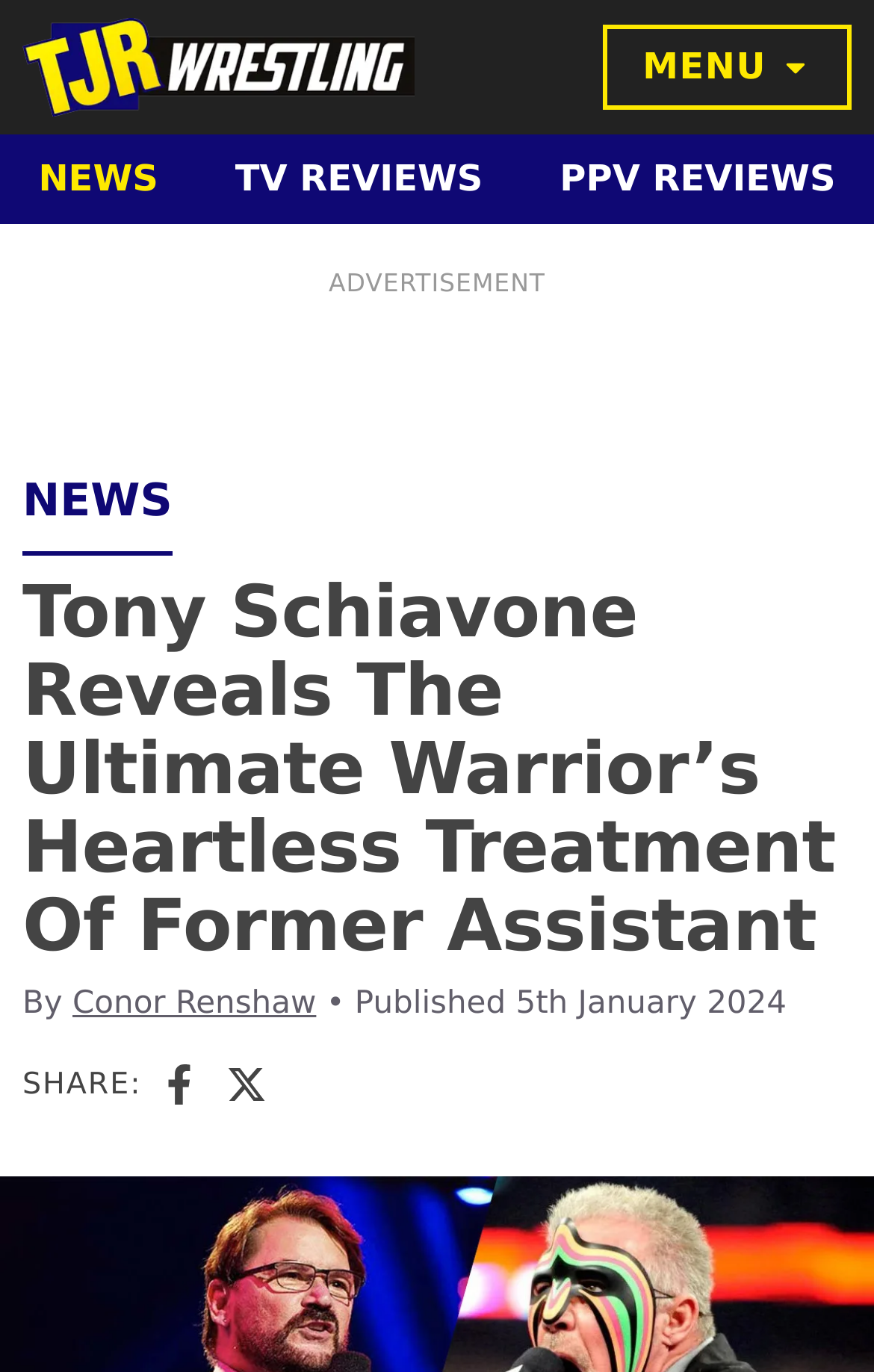Determine the bounding box coordinates of the clickable region to follow the instruction: "Click on 'Computer Components'".

None